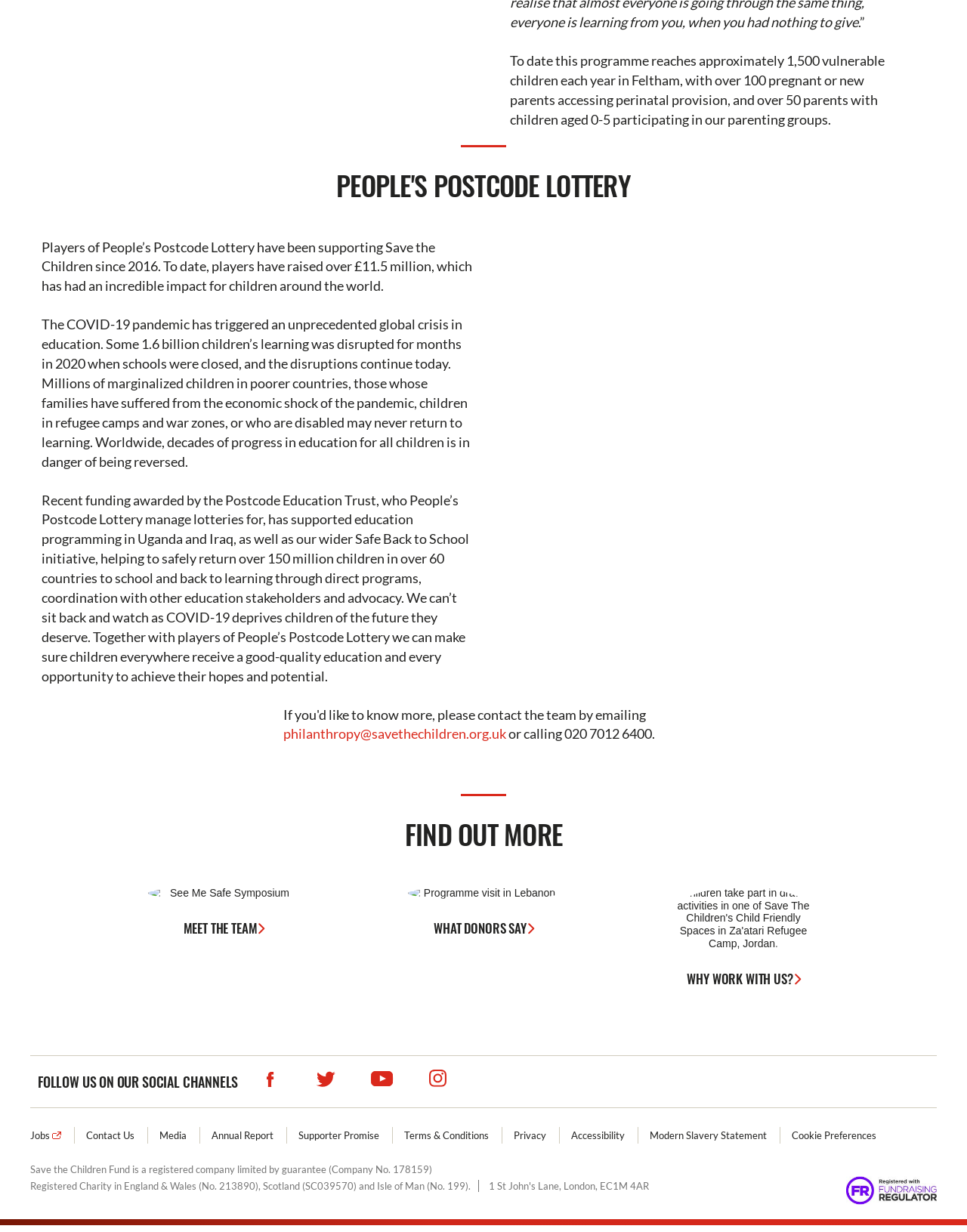Given the content of the image, can you provide a detailed answer to the question?
How many countries are mentioned in the webpage?

The webpage mentions four countries: Uganda, Iraq, Jordan, and Lebanon. These countries are mentioned in the context of education programming and programme visits.